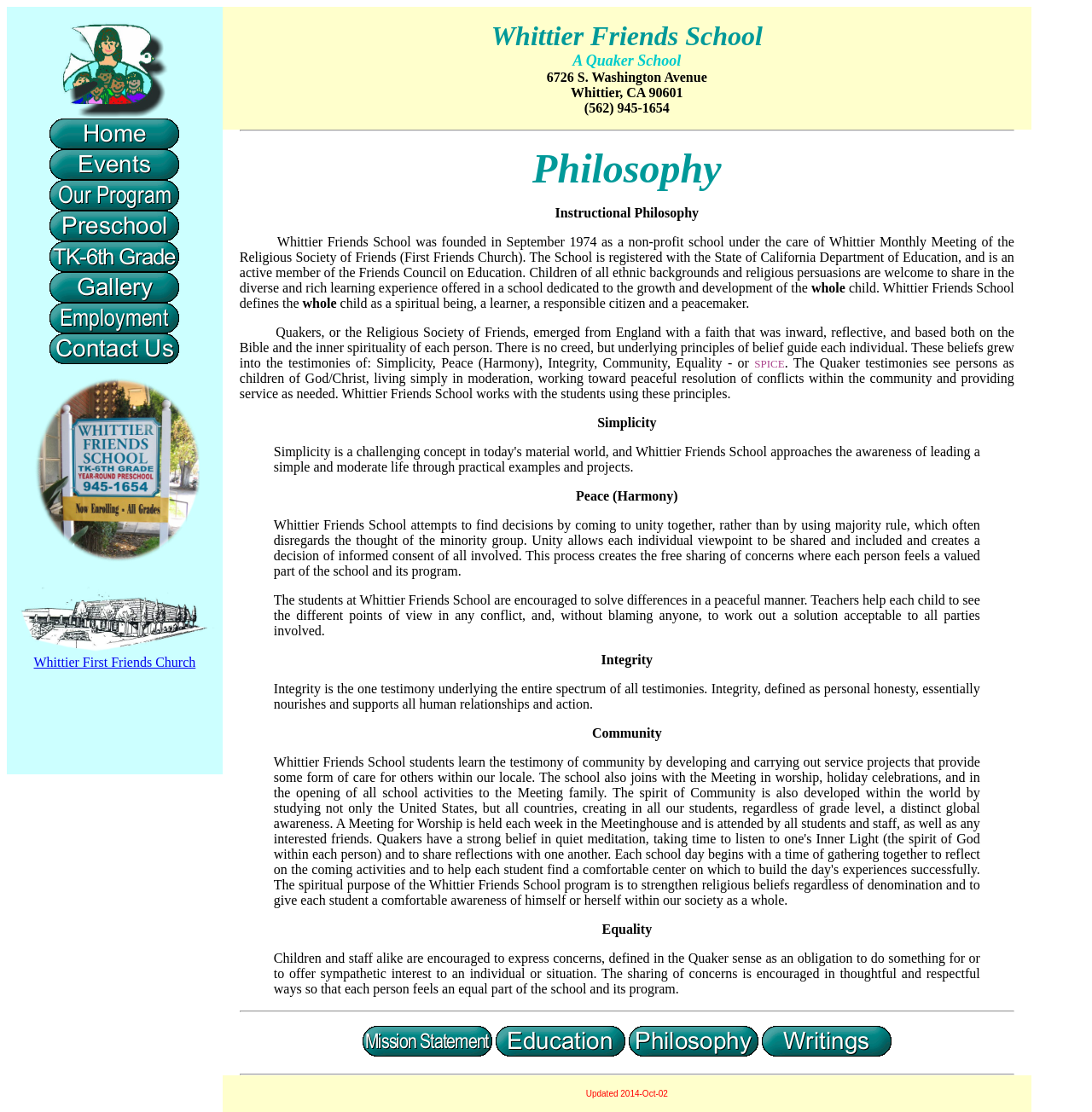Answer the following query concisely with a single word or phrase:
What is the address of the school?

6726 S. Washington Avenue, Whittier, CA 90601